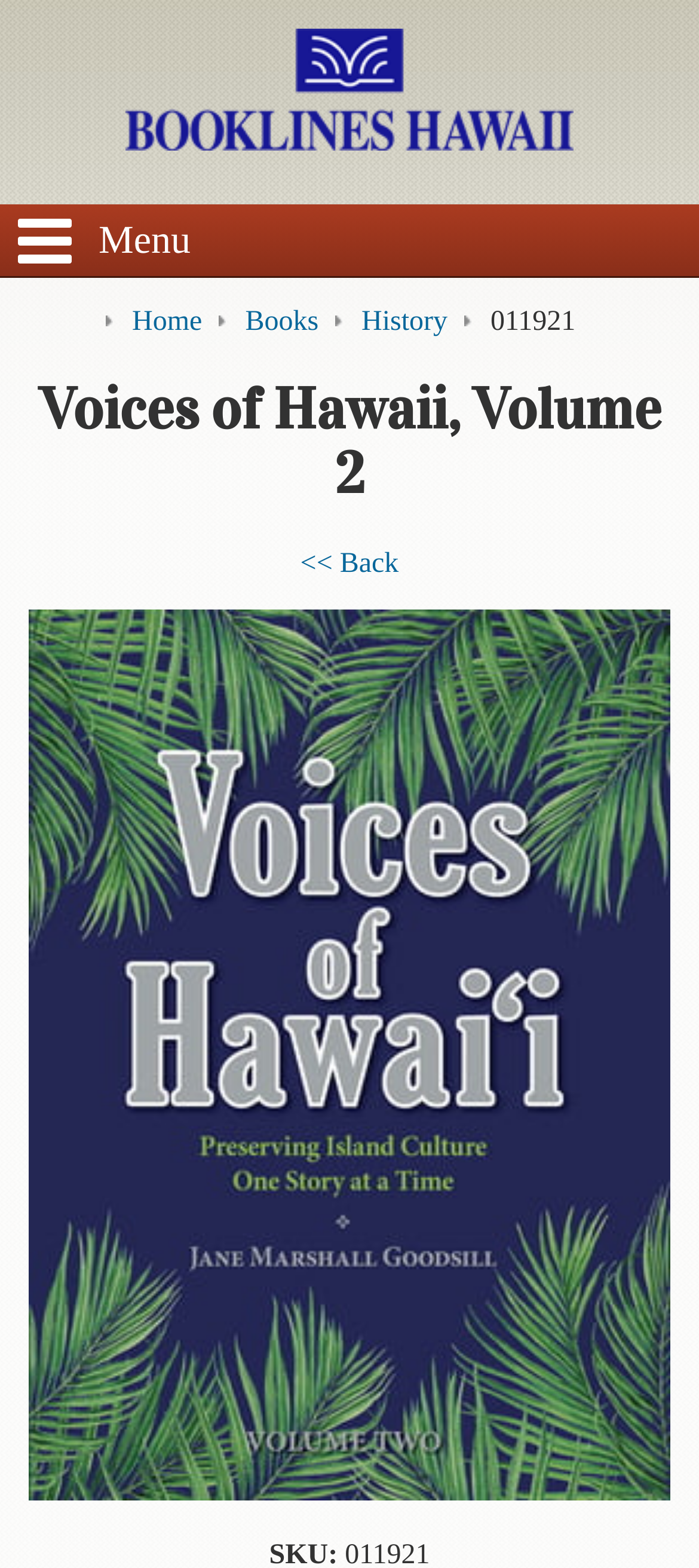Respond with a single word or phrase for the following question: 
What is the purpose of the textbox at the top of the page?

Search Store